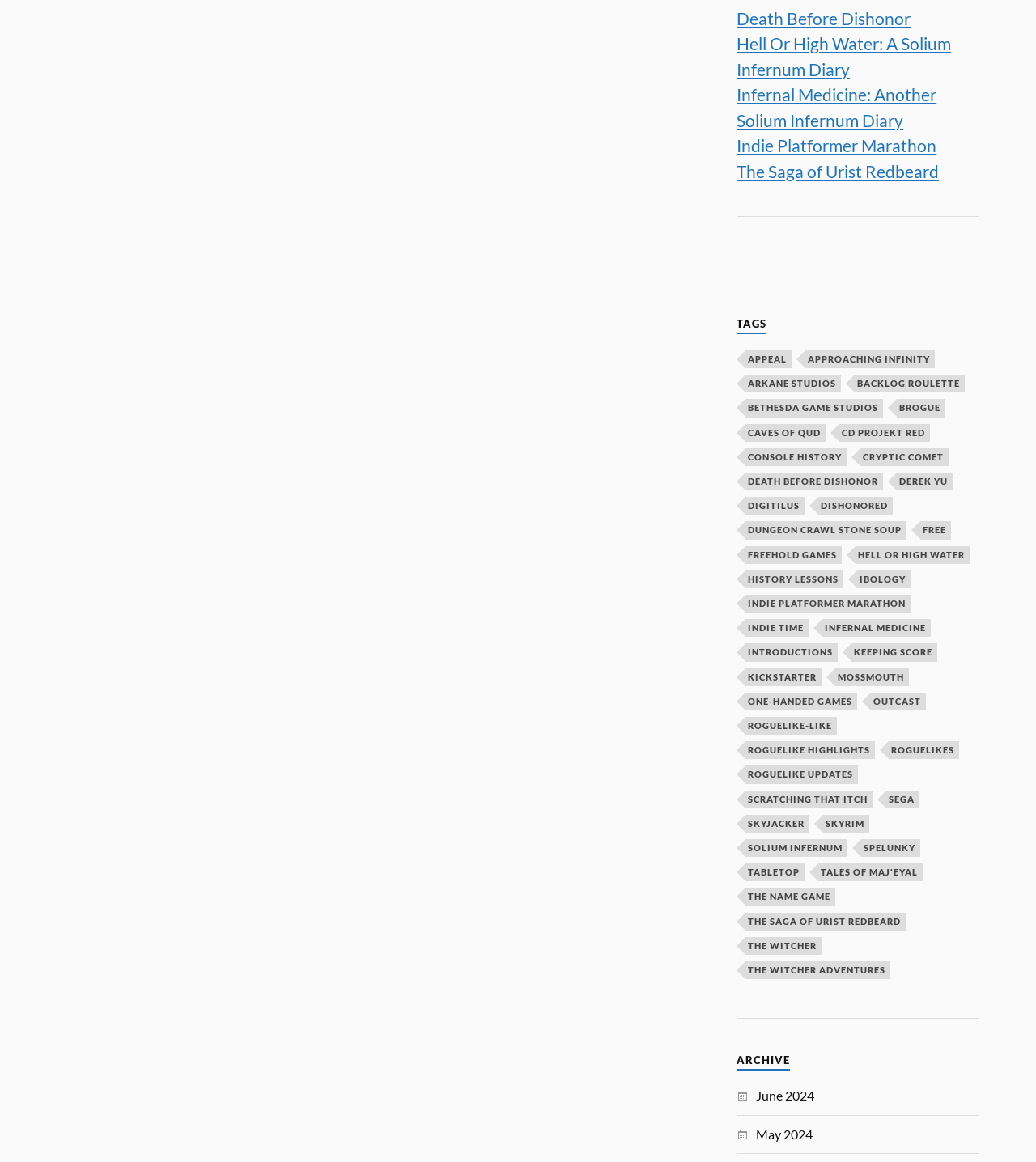Please locate the bounding box coordinates of the element's region that needs to be clicked to follow the instruction: "Explore 'Appeal'". The bounding box coordinates should be provided as four float numbers between 0 and 1, i.e., [left, top, right, bottom].

[0.72, 0.301, 0.764, 0.317]